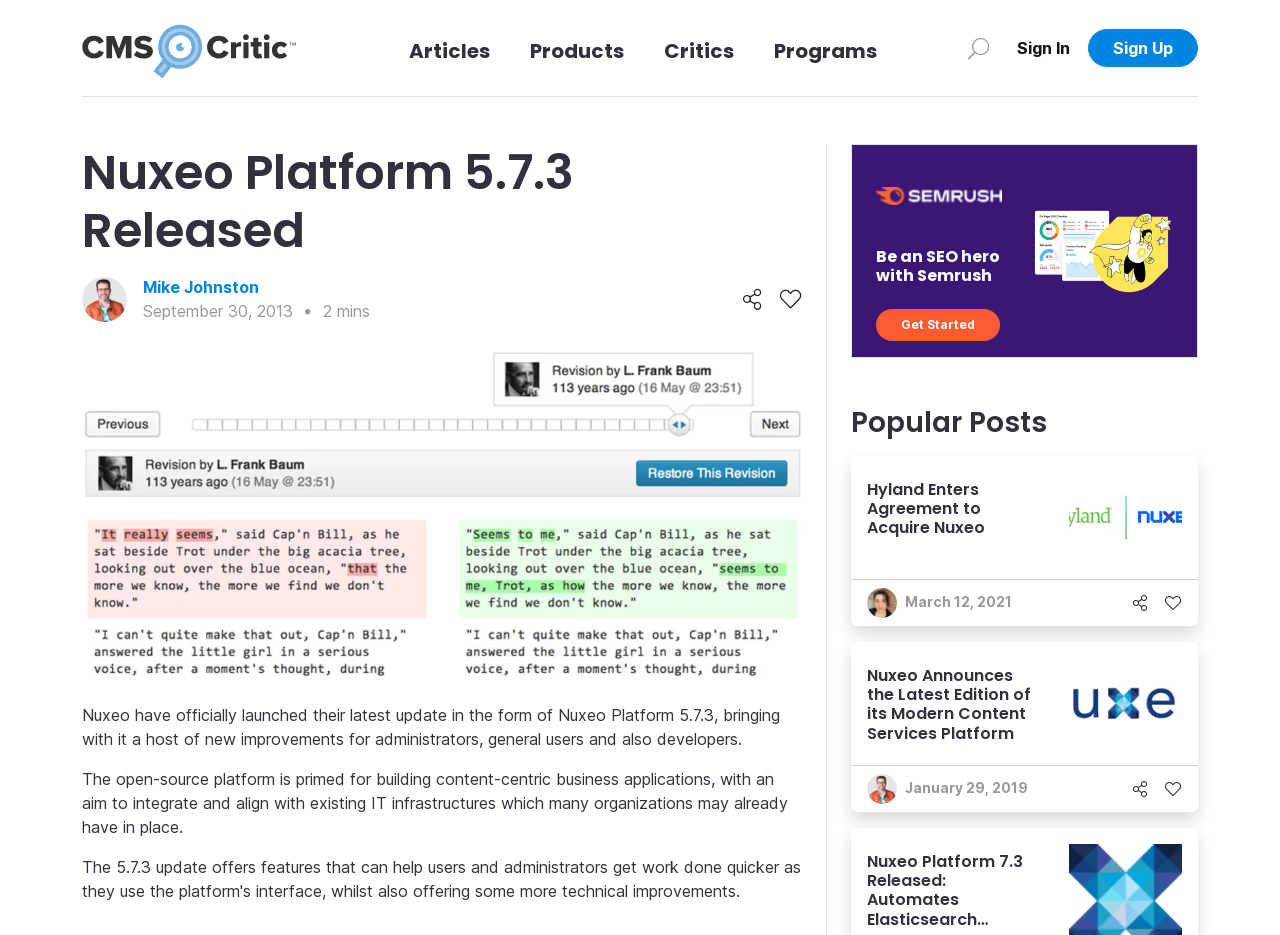Specify the bounding box coordinates of the element's region that should be clicked to achieve the following instruction: "Visit News page". The bounding box coordinates consist of four float numbers between 0 and 1, in the format [left, top, right, bottom].

None